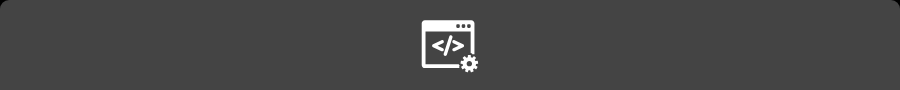What kind of applications are created?
Please provide a comprehensive answer to the question based on the webpage screenshot.

The caption highlights the expertise in creating responsive applications optimized for various devices, emphasizing the focus on user-friendly and efficient solutions in web technology. This implies that the applications created are responsive, meaning they can adapt to different devices and screen sizes.